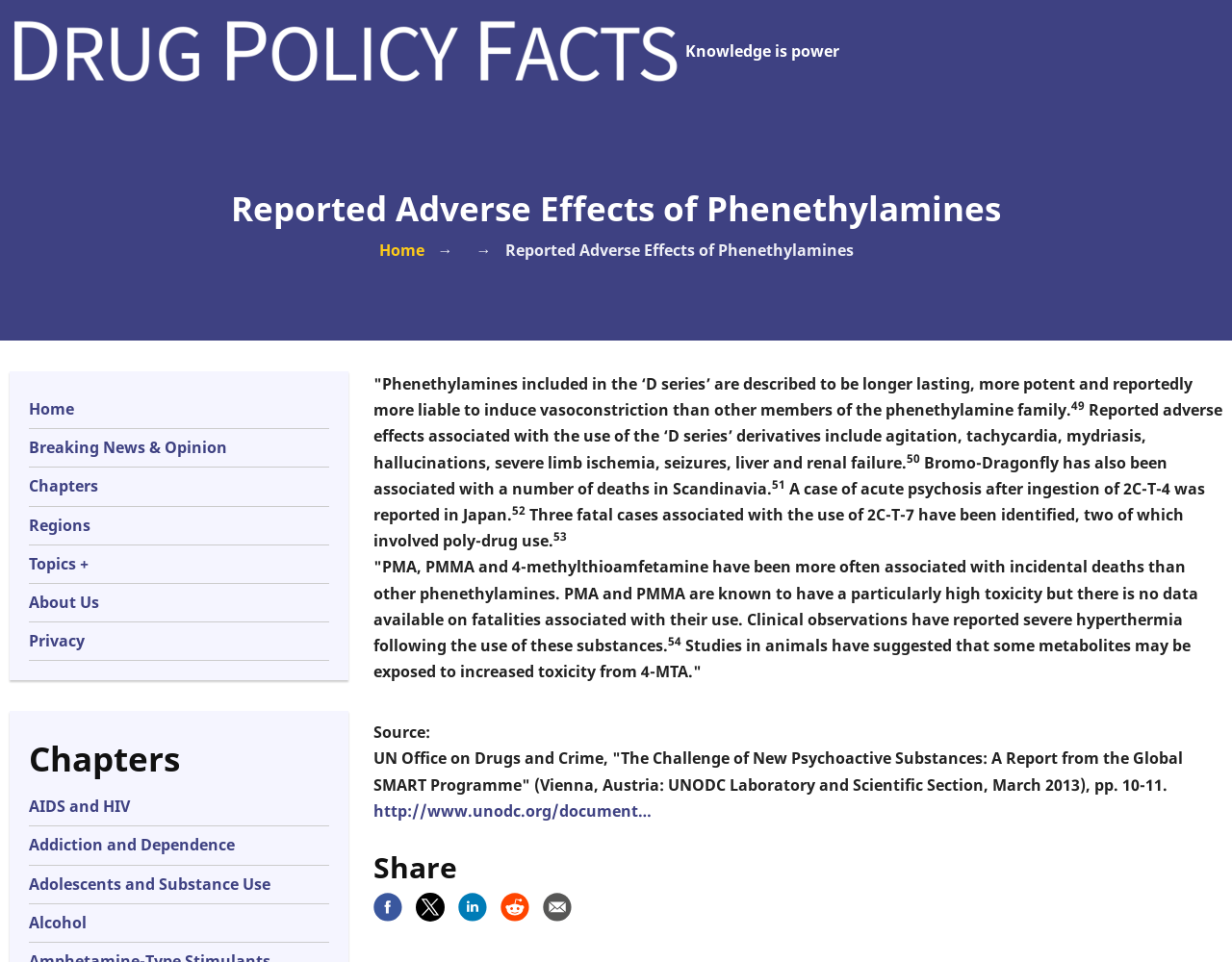Based on what you see in the screenshot, provide a thorough answer to this question: What is the source of the information?

According to the webpage, the source of the information is the UN Office on Drugs and Crime, specifically a report from the Global SMART Programme published in March 2013.